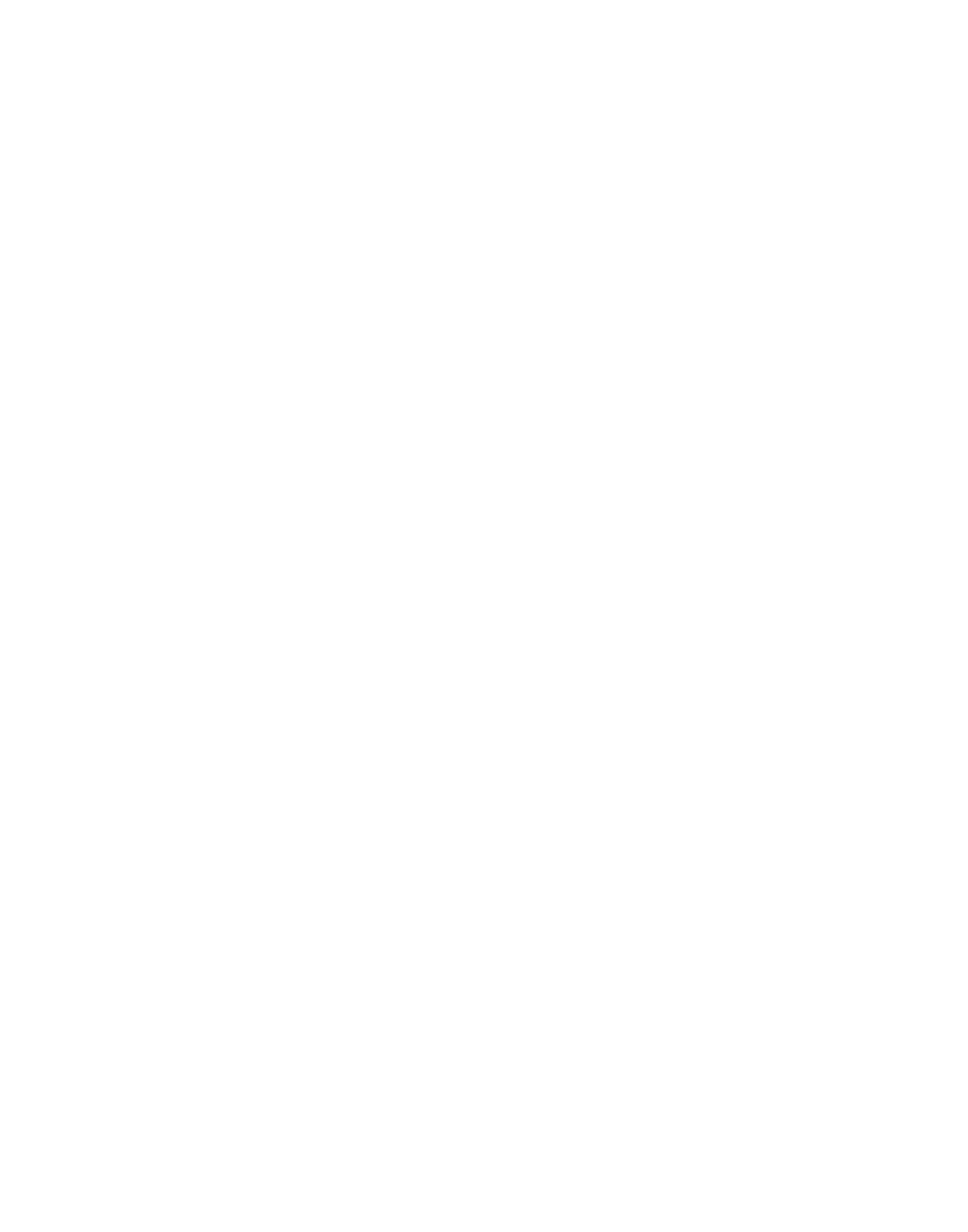Find the bounding box coordinates of the element to click in order to complete this instruction: "View digital print silk collection". The bounding box coordinates must be four float numbers between 0 and 1, denoted as [left, top, right, bottom].

[0.055, 0.06, 0.389, 0.076]